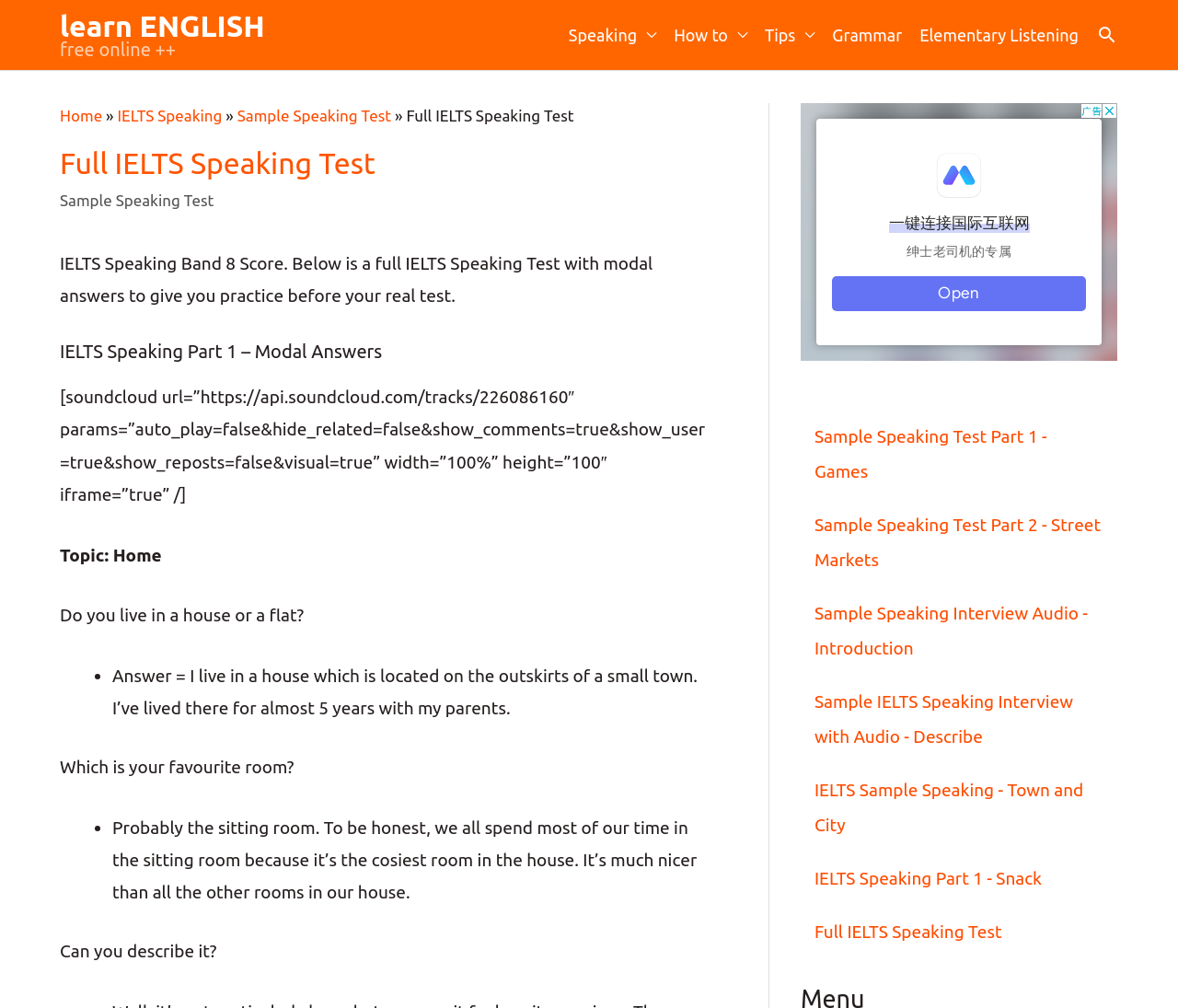Give a one-word or one-phrase response to the question: 
What is the purpose of the modal answers on the webpage?

Practice before real test